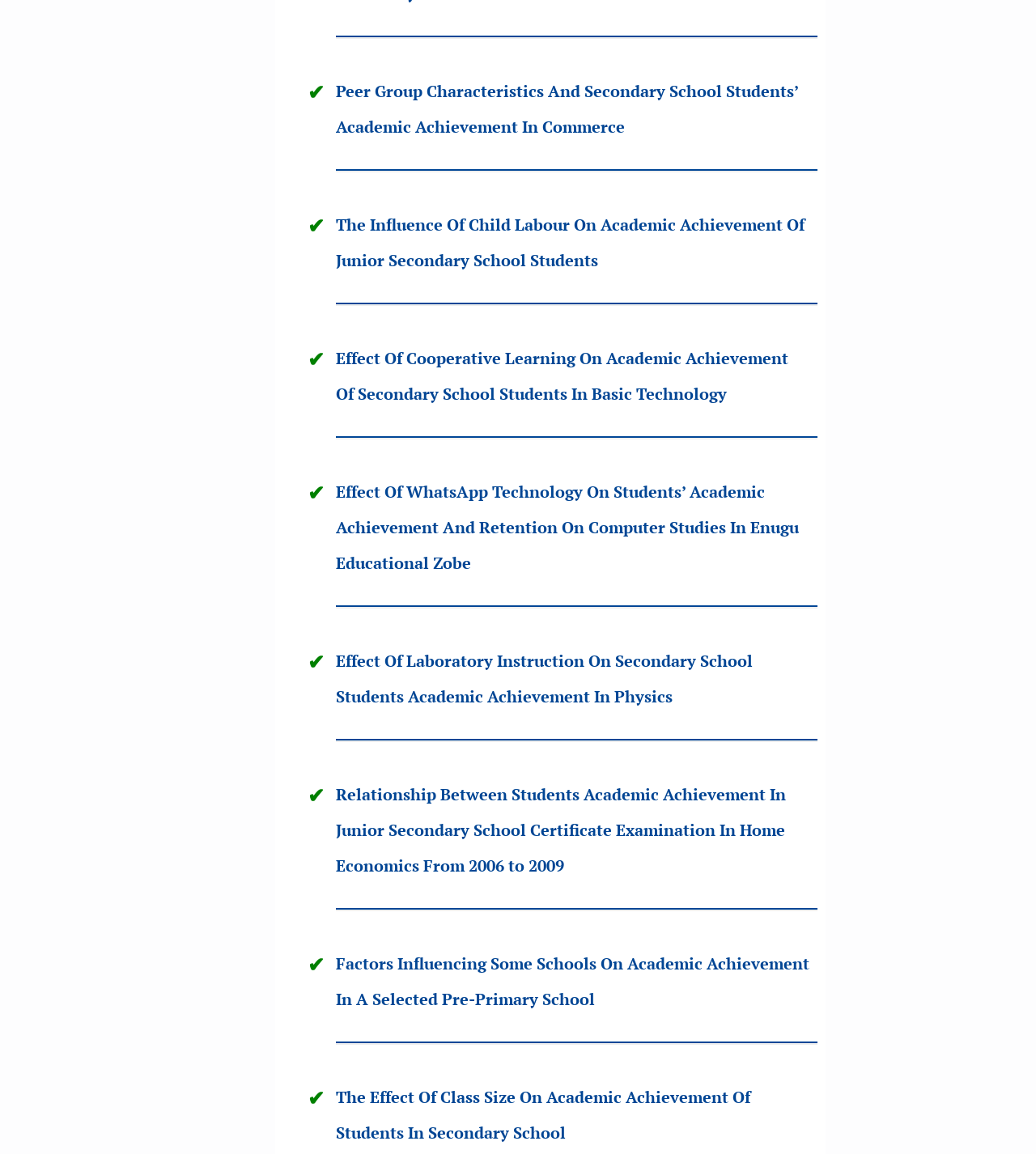Please provide a one-word or short phrase answer to the question:
What is the last link text on this webpage?

The Effect Of Class Size On Academic Achievement Of Students In Secondary School